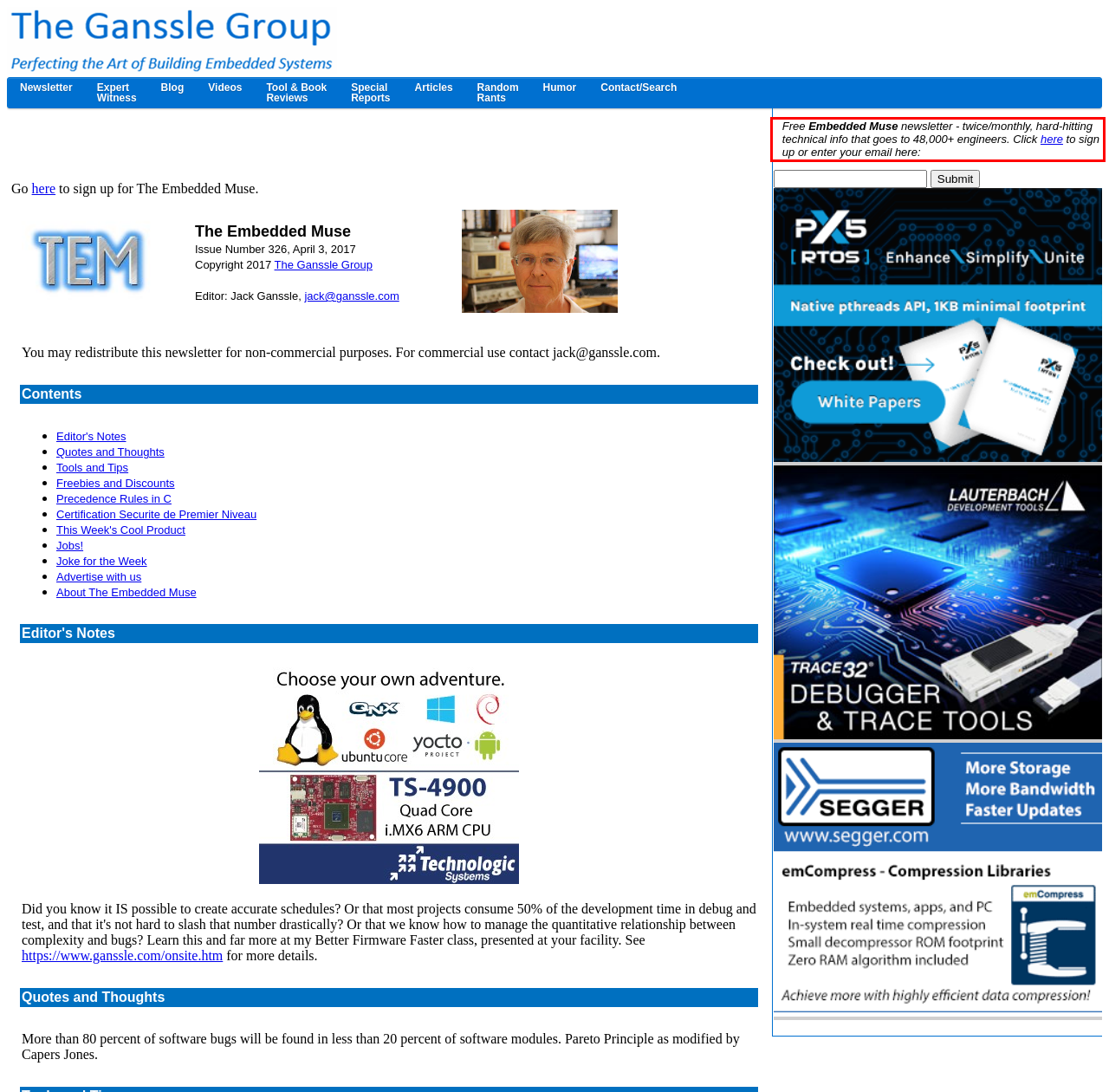Look at the webpage screenshot and recognize the text inside the red bounding box.

Free Embedded Muse newsletter - twice/monthly, hard-hitting technical info that goes to 48,000+ engineers. Click here to sign up or enter your email here: